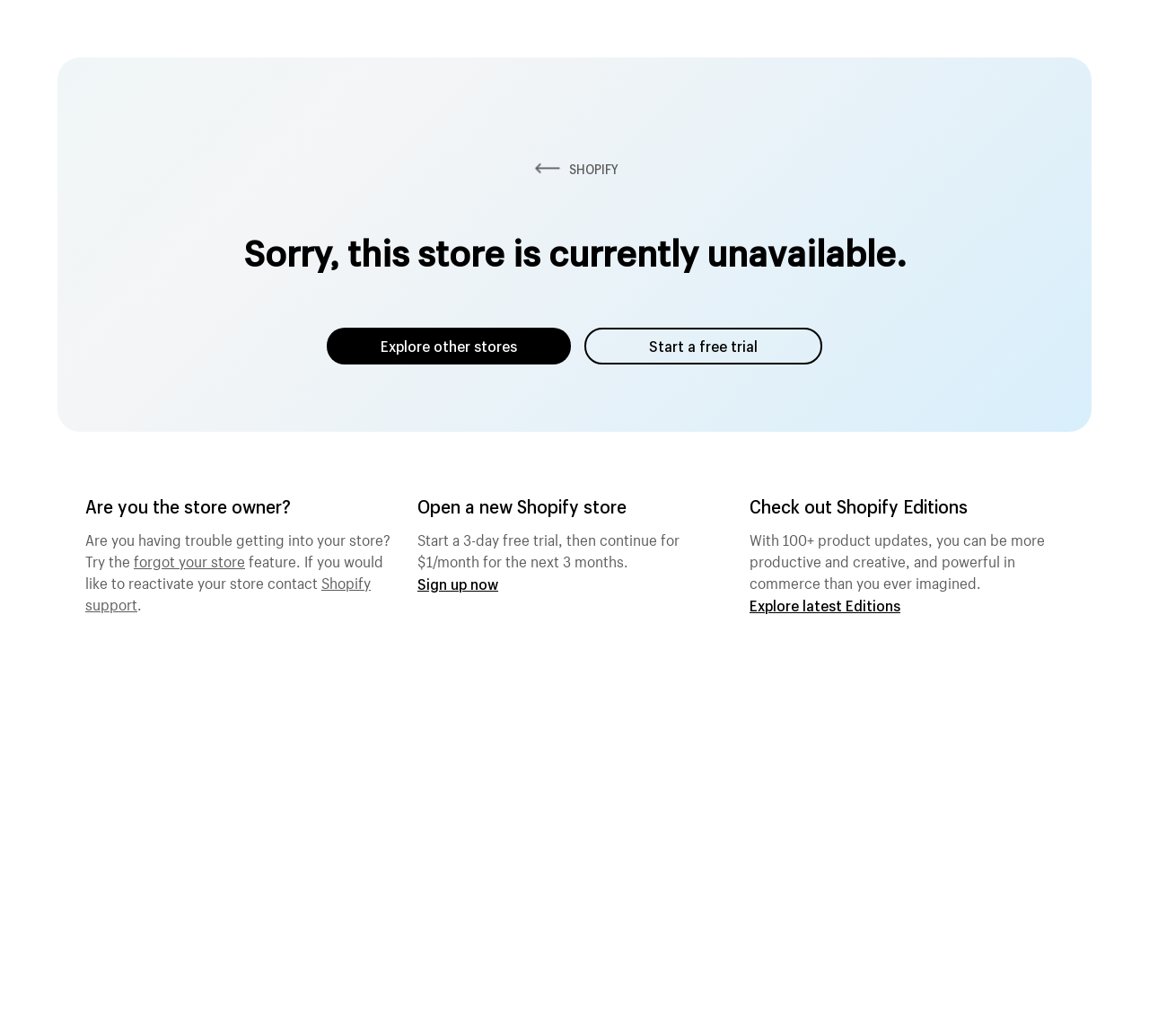What is the cost of continuing the service after the free trial?
Your answer should be a single word or phrase derived from the screenshot.

$1/month for 3 months